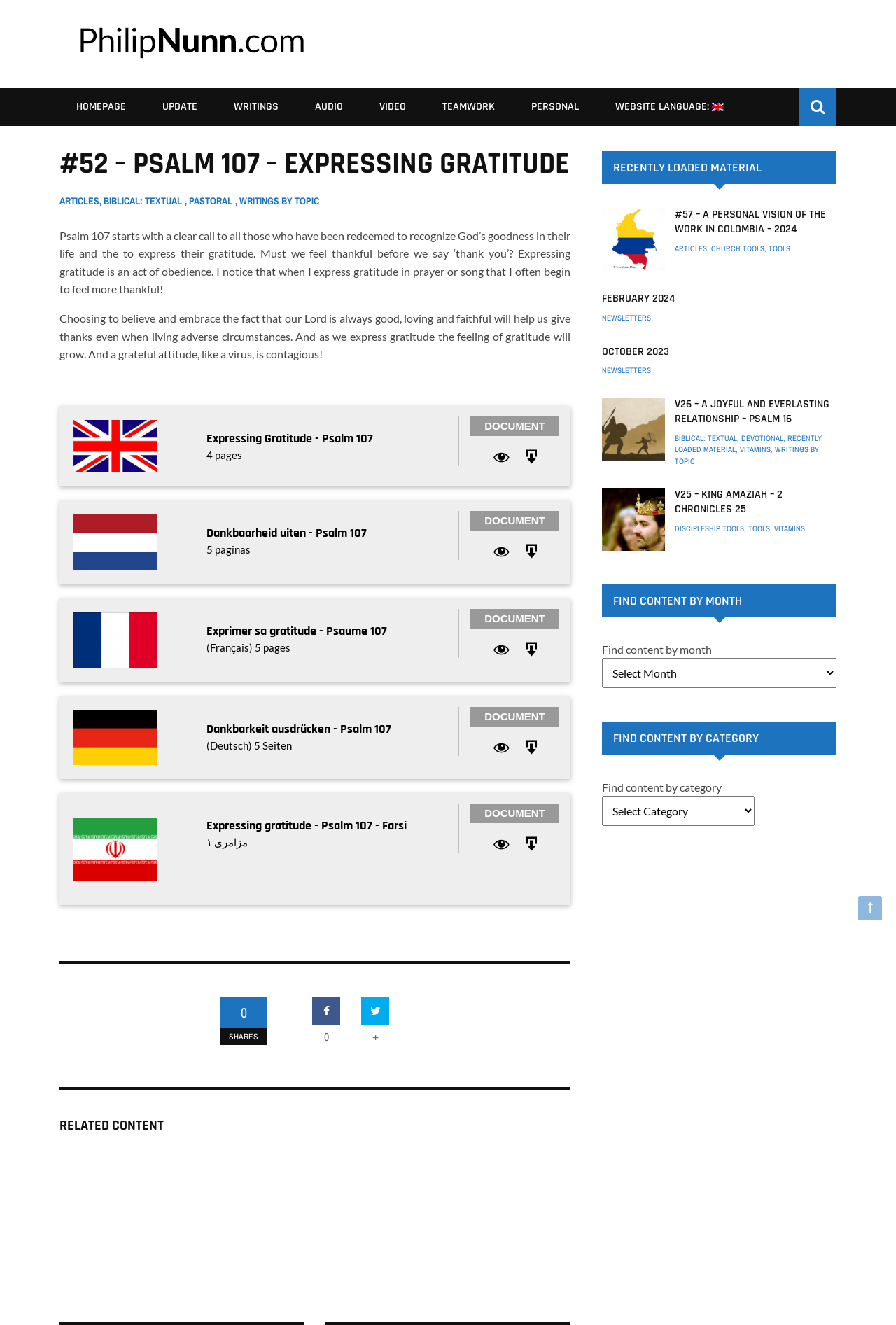Kindly provide the bounding box coordinates of the section you need to click on to fulfill the given instruction: "Go to homepage".

[0.066, 0.075, 0.159, 0.086]